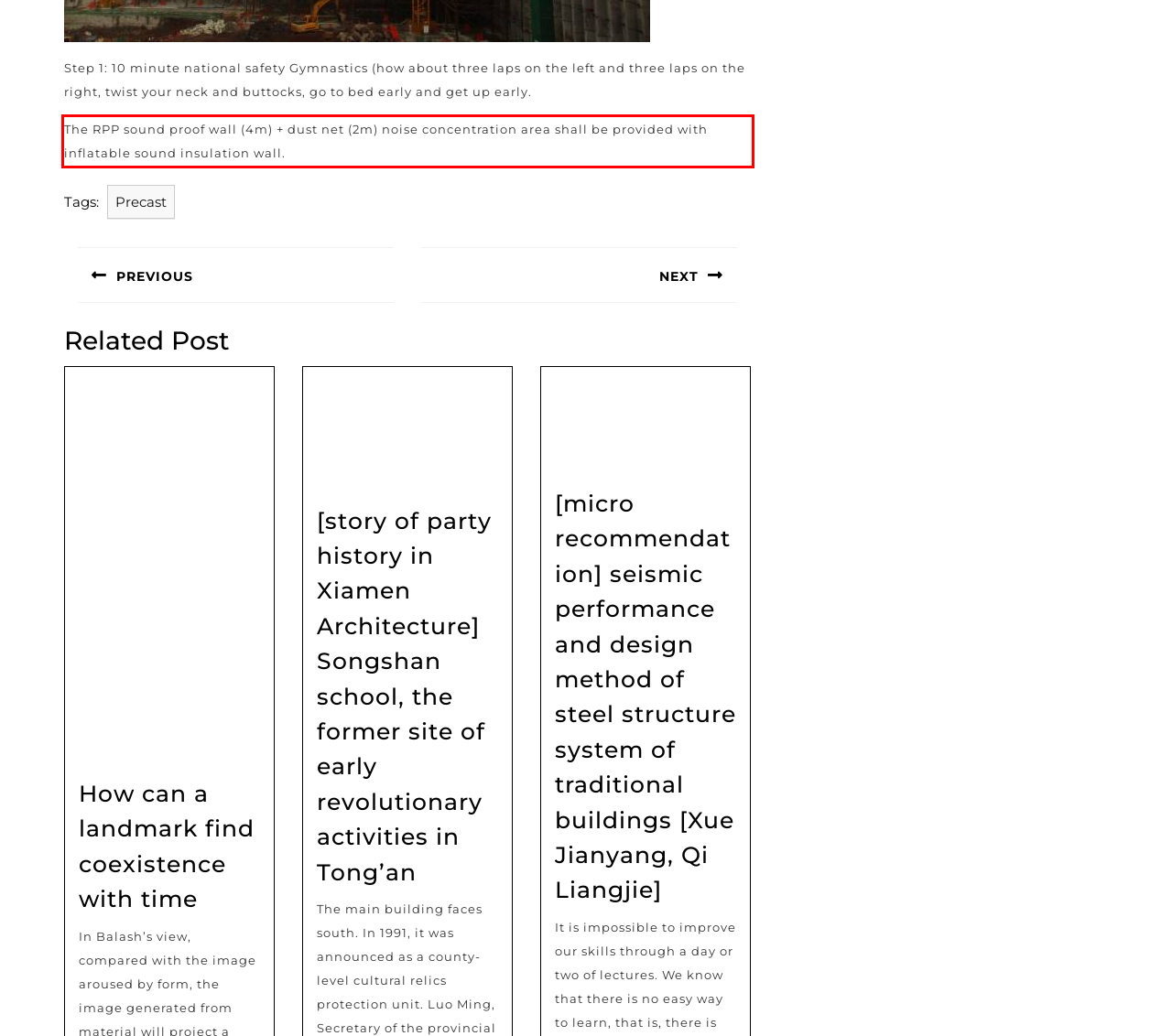Examine the webpage screenshot, find the red bounding box, and extract the text content within this marked area.

The RPP sound proof wall (4m) + dust net (2m) noise concentration area shall be provided with inflatable sound insulation wall.